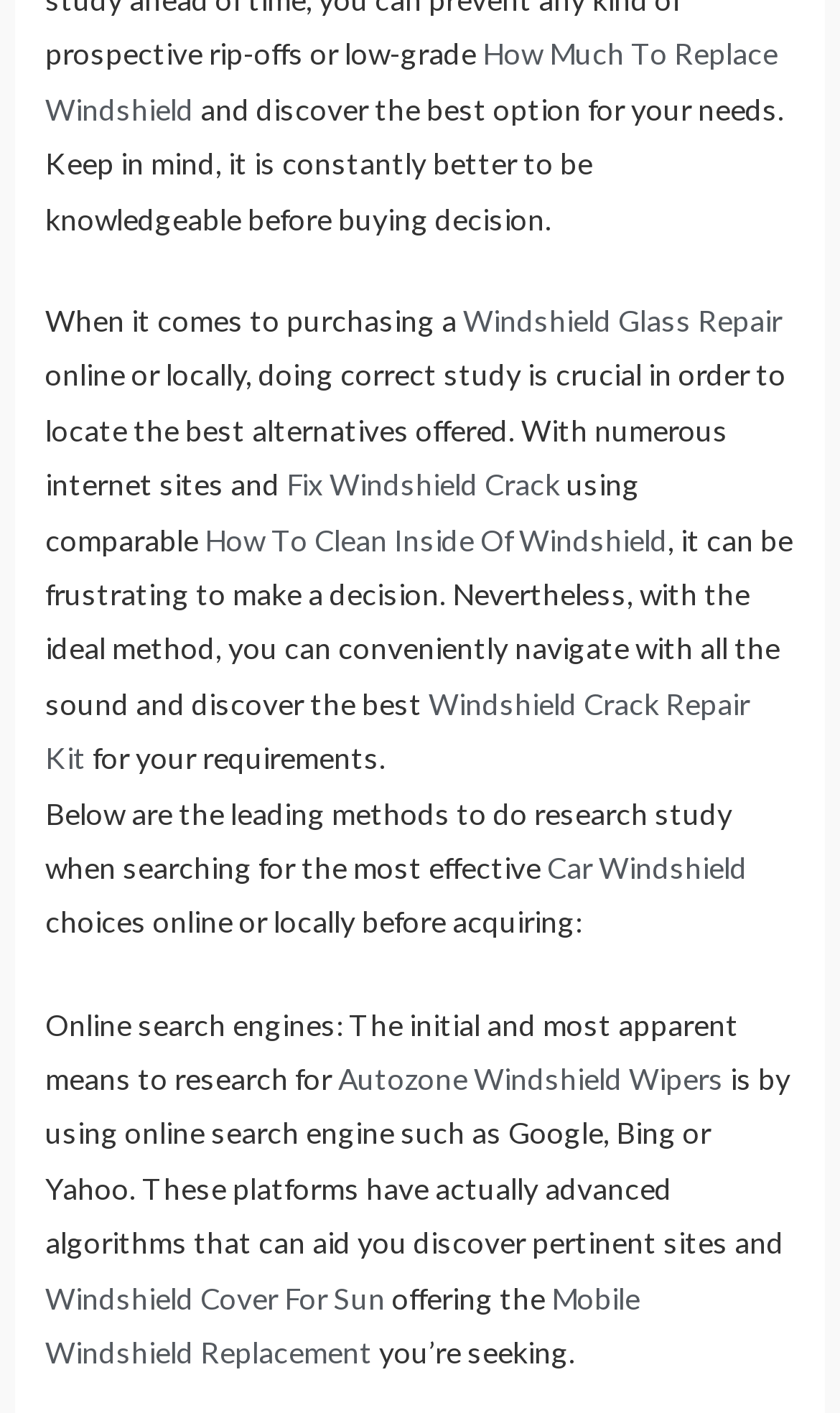Please identify the bounding box coordinates of the clickable area that will allow you to execute the instruction: "Learn about 'Windshield Glass Repair'".

[0.551, 0.213, 0.931, 0.239]